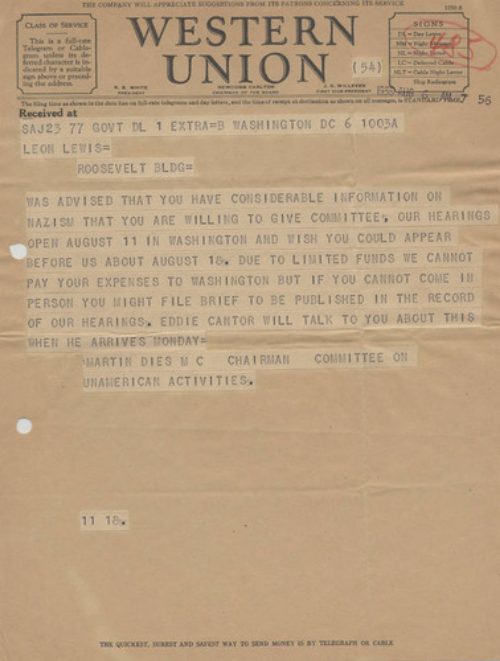Why cannot the committee cover Lewis's travel expenses?
Use the information from the screenshot to give a comprehensive response to the question.

According to the telegram, the committee is unable to cover Leon Lewis's travel expenses because they have limited funds, which is stated as the reason for this limitation.